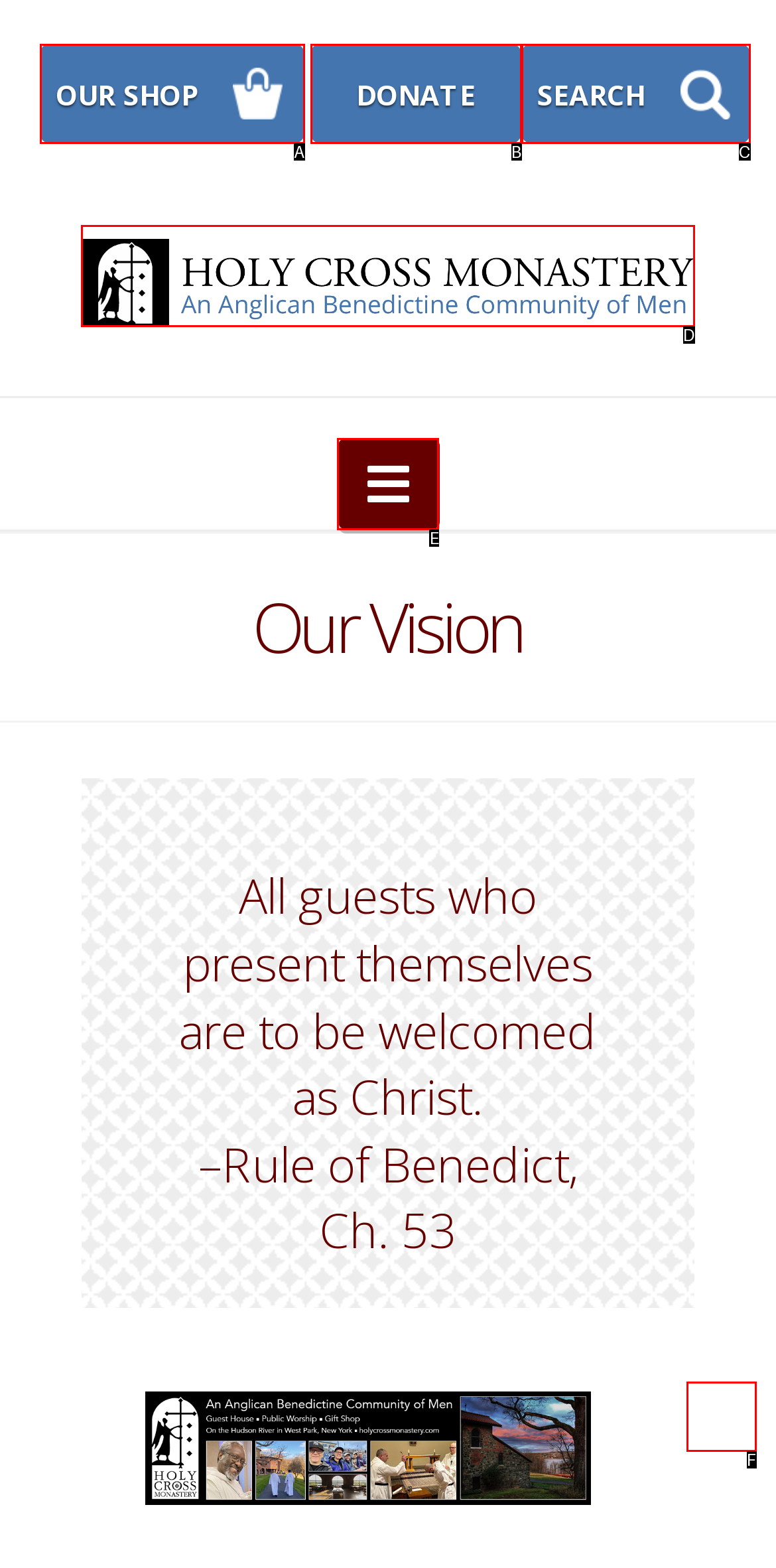Select the letter that aligns with the description: Our Shop. Answer with the letter of the selected option directly.

A